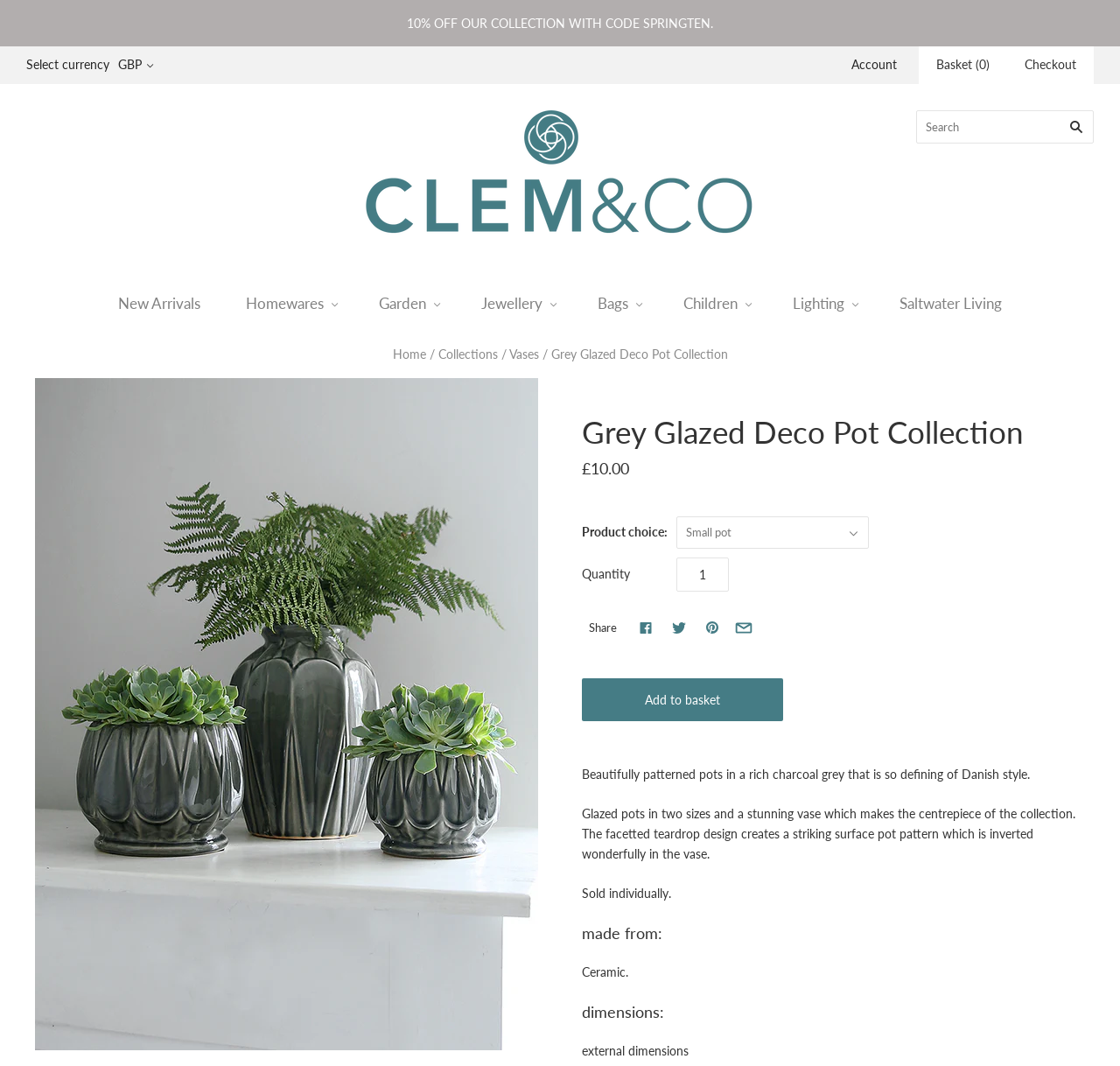Find the primary header on the webpage and provide its text.

Grey Glazed Deco Pot Collection